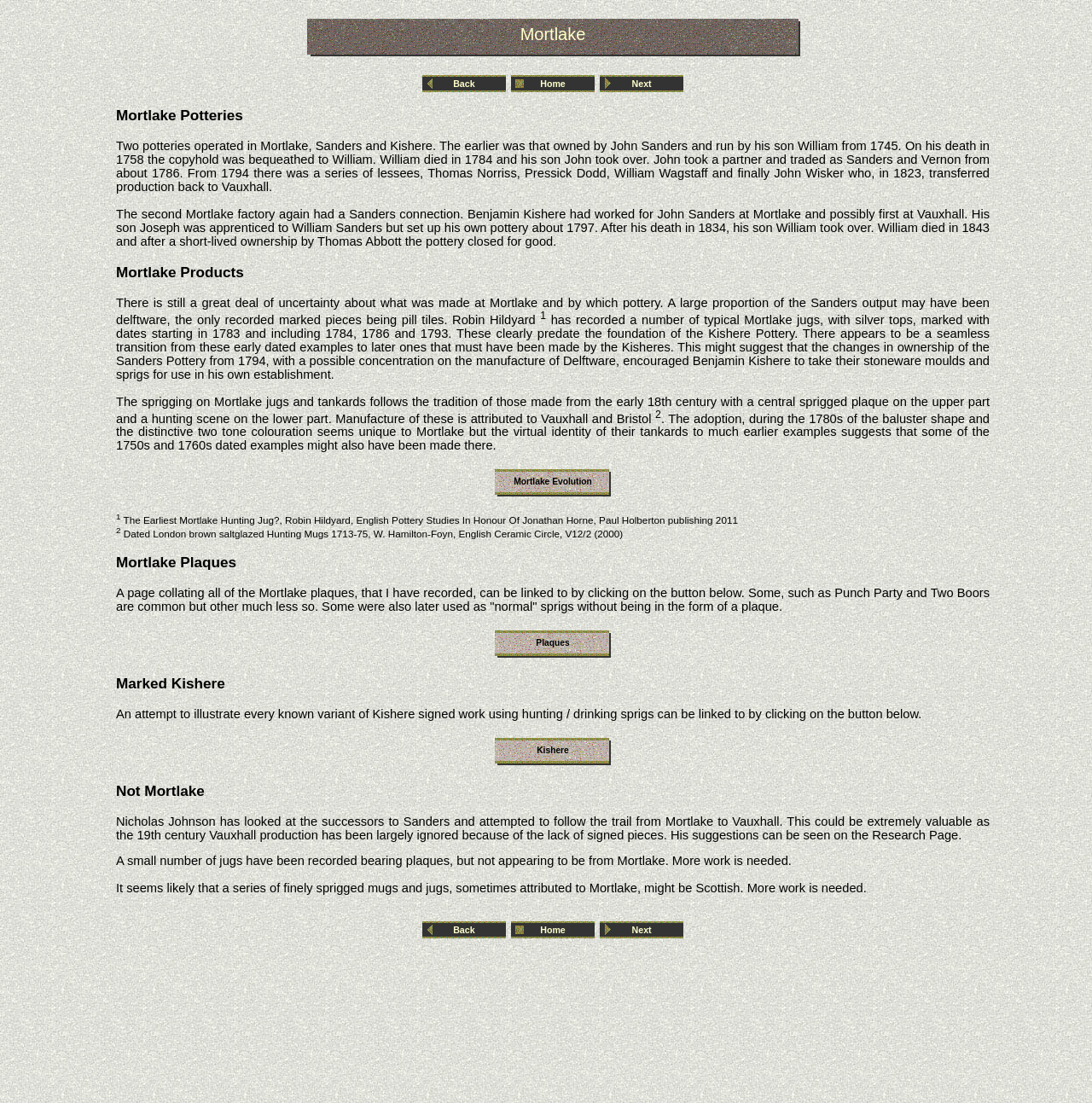Generate a thorough caption detailing the webpage content.

This webpage is about Mortlake Pottery, a historical pottery factory in England. At the top of the page, there is a heading "Mortlake" followed by a navigation bar with links to "Back", "Home", and "Next". Below the navigation bar, there is a heading "Mortlake Potteries" that introduces the history of two potteries in Mortlake, Sanders and Kishere.

The page is divided into several sections, each with its own heading. The first section, "Mortlake Products", discusses the types of products made by Mortlake Potteries, including delftware and stoneware jugs with silver tops. There are several paragraphs of text that provide detailed information about the products, including their design, materials, and dates of production.

The next section, "Mortlake Plaques", focuses on the plaques used by Mortlake Potteries. There is a link to a page that collates all the Mortlake plaques recorded by the author. The section also mentions that some plaques were later used as sprigs without being in the form of a plaque.

The following section, "Marked Kishere", is about the signed work of Kishere, a pottery factory that used hunting and drinking sprigs. There is a link to a page that illustrates every known variant of Kishere signed work.

The final section, "Not Mortlake", discusses other potteries that are not Mortlake, including Vauxhall and Scottish potteries. There are several paragraphs of text that provide information about these potteries and their products.

Throughout the page, there are several links to other pages, including "Mortlake Evolution", "Plaques", "Kishere", and "Research Page". The page also has a navigation bar at the bottom with links to "Back", "Home", and "Next".